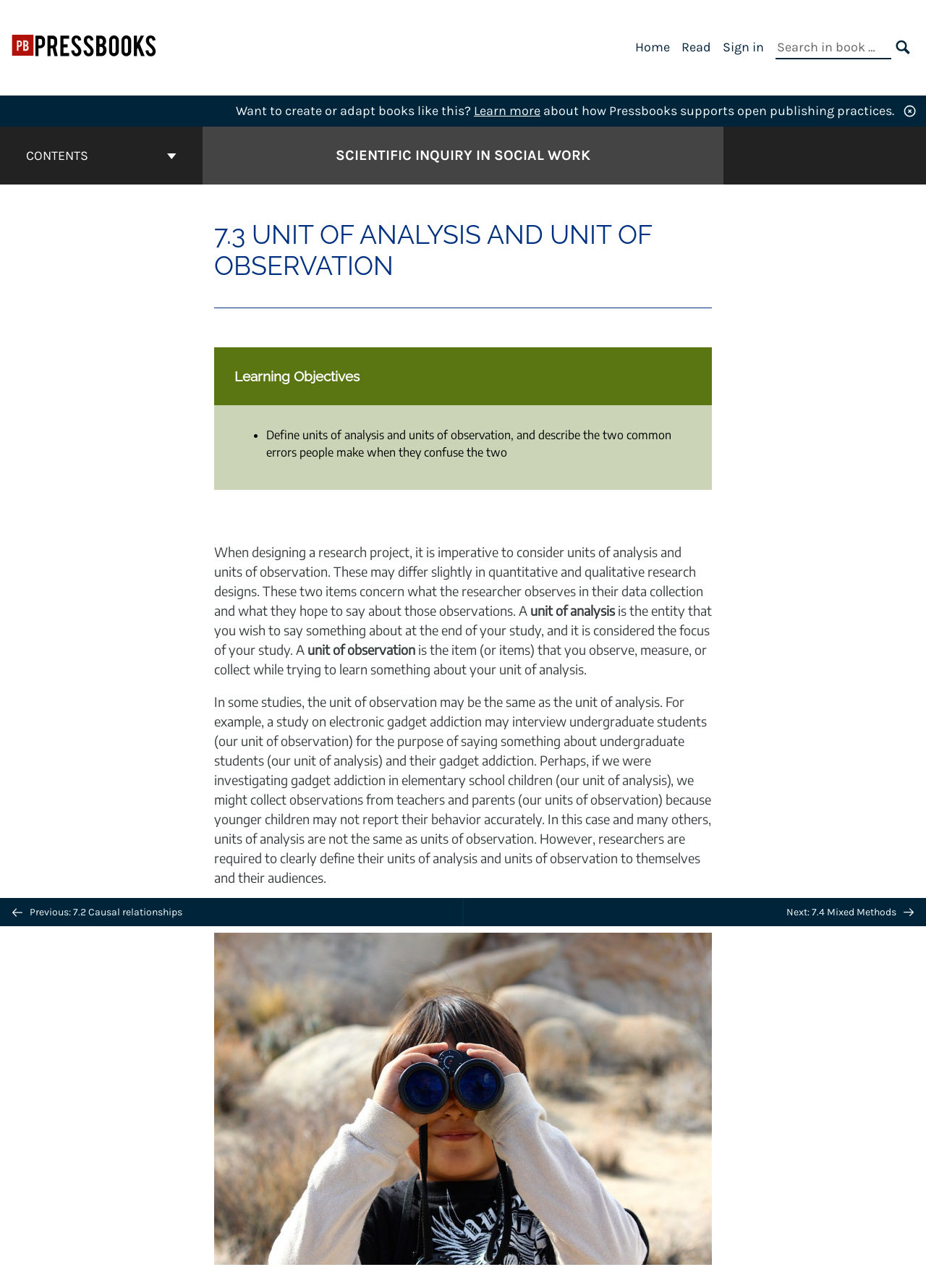Indicate the bounding box coordinates of the element that needs to be clicked to satisfy the following instruction: "Click on the Previous button to go to 7.2 Causal relationships". The coordinates should be four float numbers between 0 and 1, i.e., [left, top, right, bottom].

[0.0, 0.697, 0.5, 0.719]